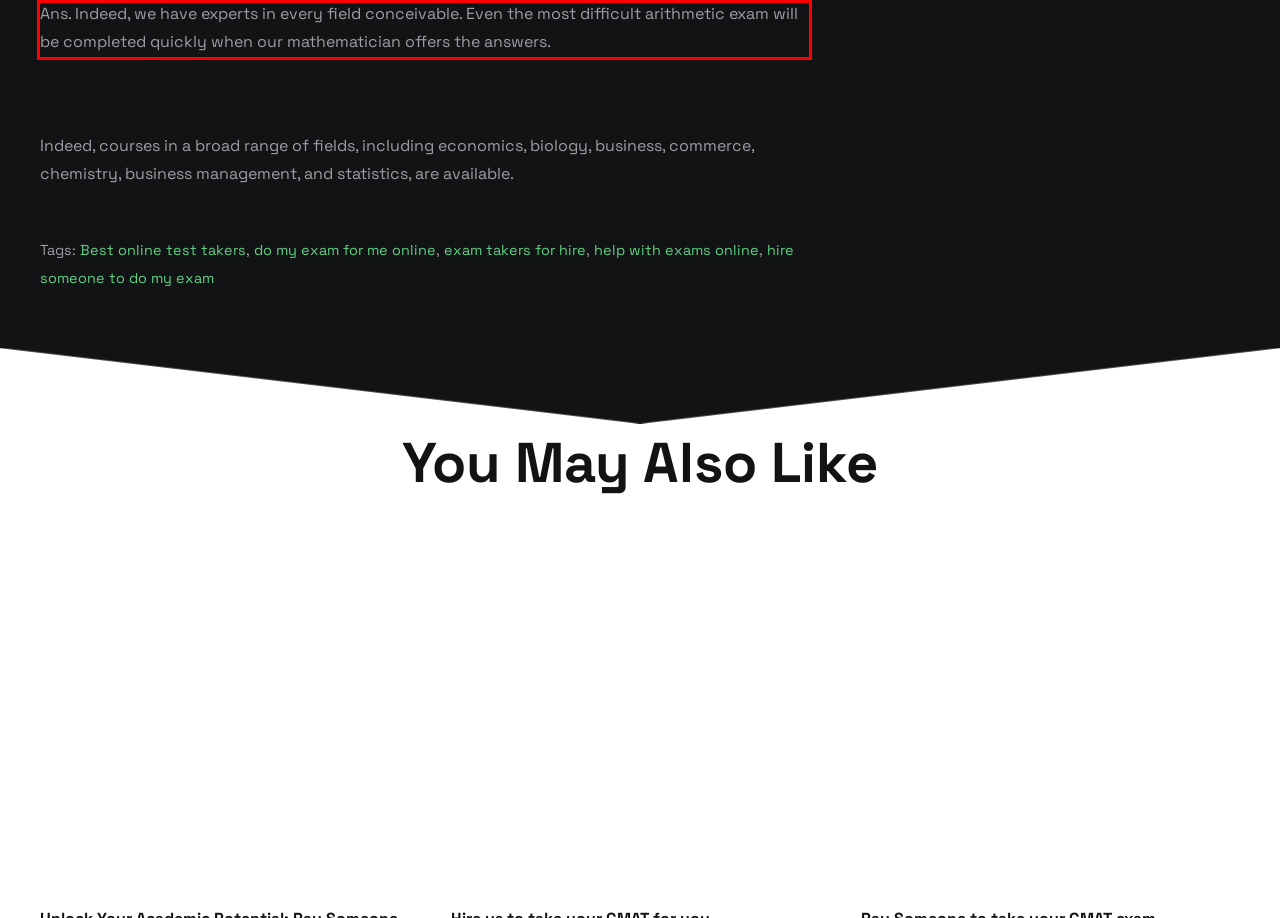There is a UI element on the webpage screenshot marked by a red bounding box. Extract and generate the text content from within this red box.

Ans. Indeed, we have experts in every field conceivable. Even the most difficult arithmetic exam will be completed quickly when our mathematician offers the answers.